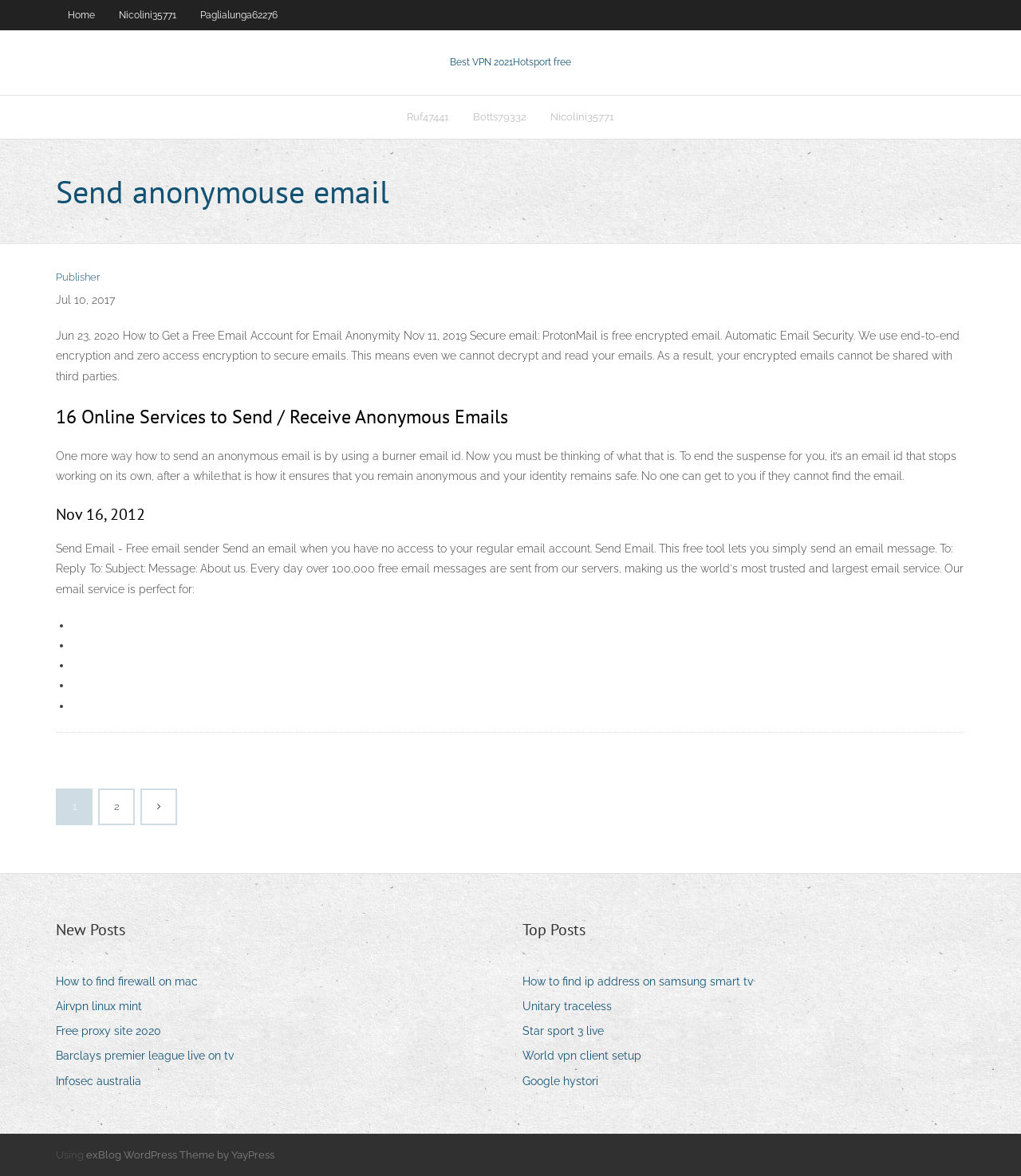Extract the primary heading text from the webpage.

Send anonymouse email